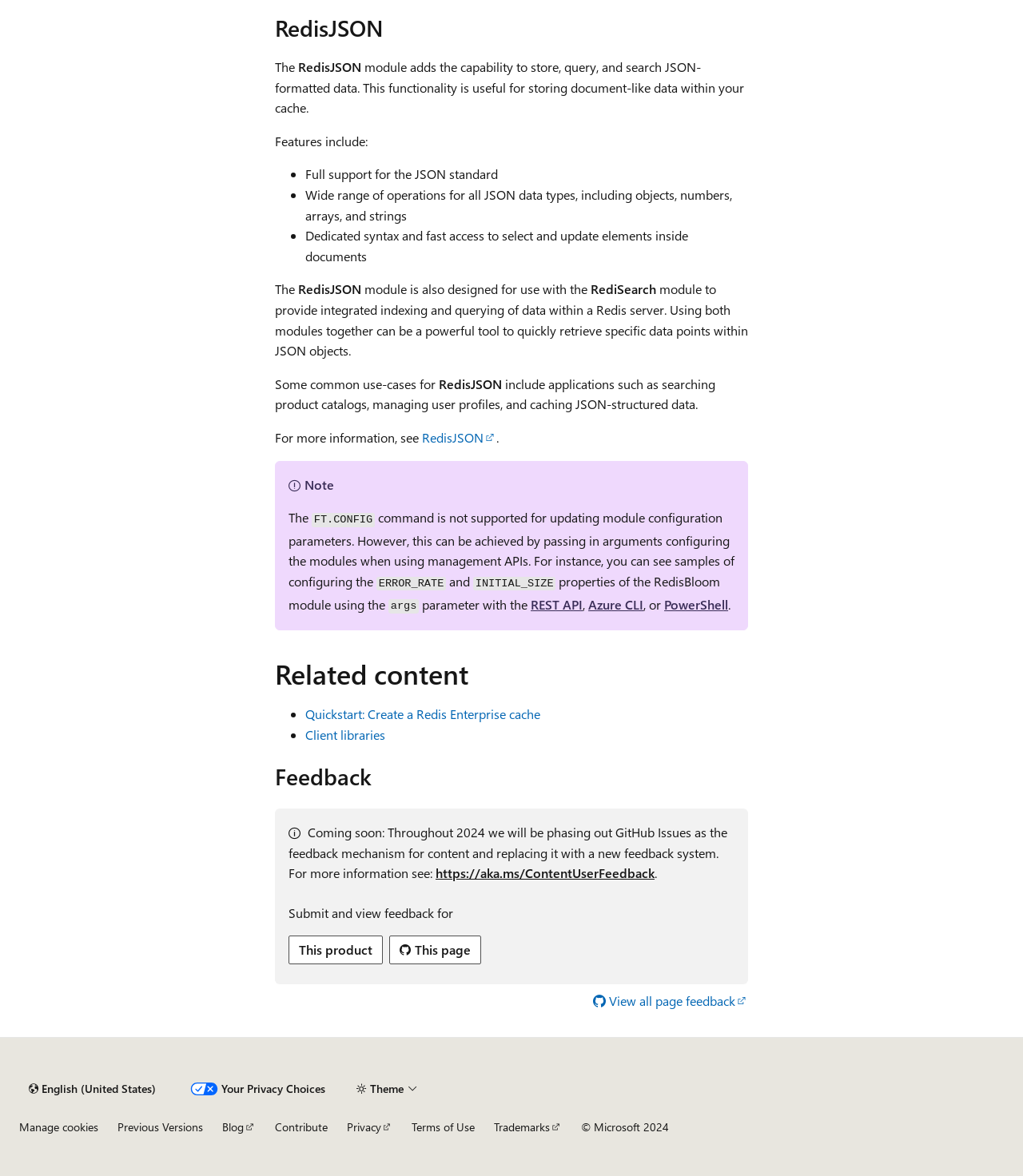Determine the bounding box coordinates of the region I should click to achieve the following instruction: "View all page feedback". Ensure the bounding box coordinates are four float numbers between 0 and 1, i.e., [left, top, right, bottom].

[0.58, 0.843, 0.731, 0.86]